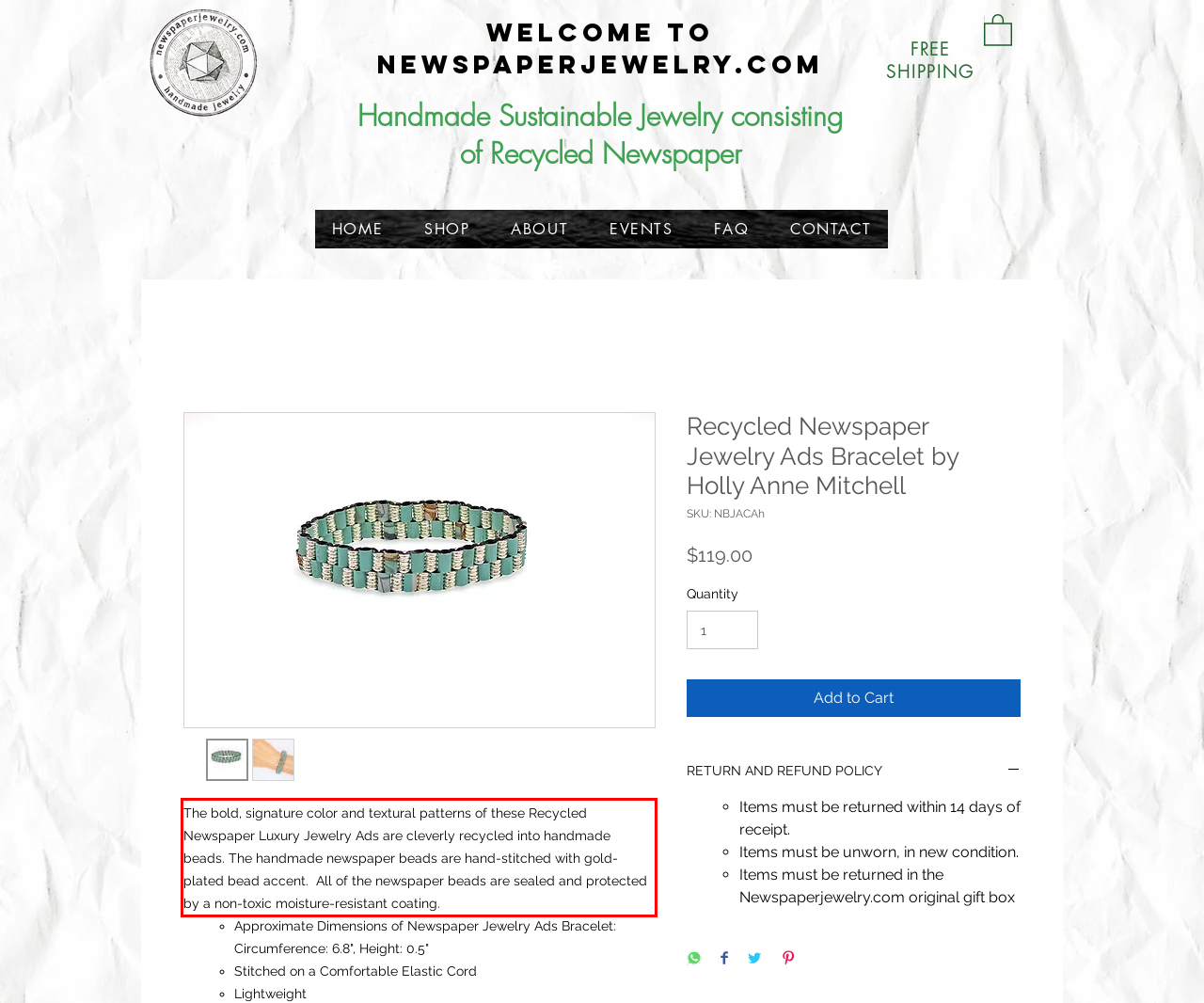Look at the webpage screenshot and recognize the text inside the red bounding box.

The bold, signature color and textural patterns of these Recycled Newspaper Luxury Jewelry Ads are cleverly recycled into handmade beads. The handmade newspaper beads are hand-stitched with gold-plated bead accent. All of the newspaper beads are sealed and protected by a non-toxic moisture-resistant coating.